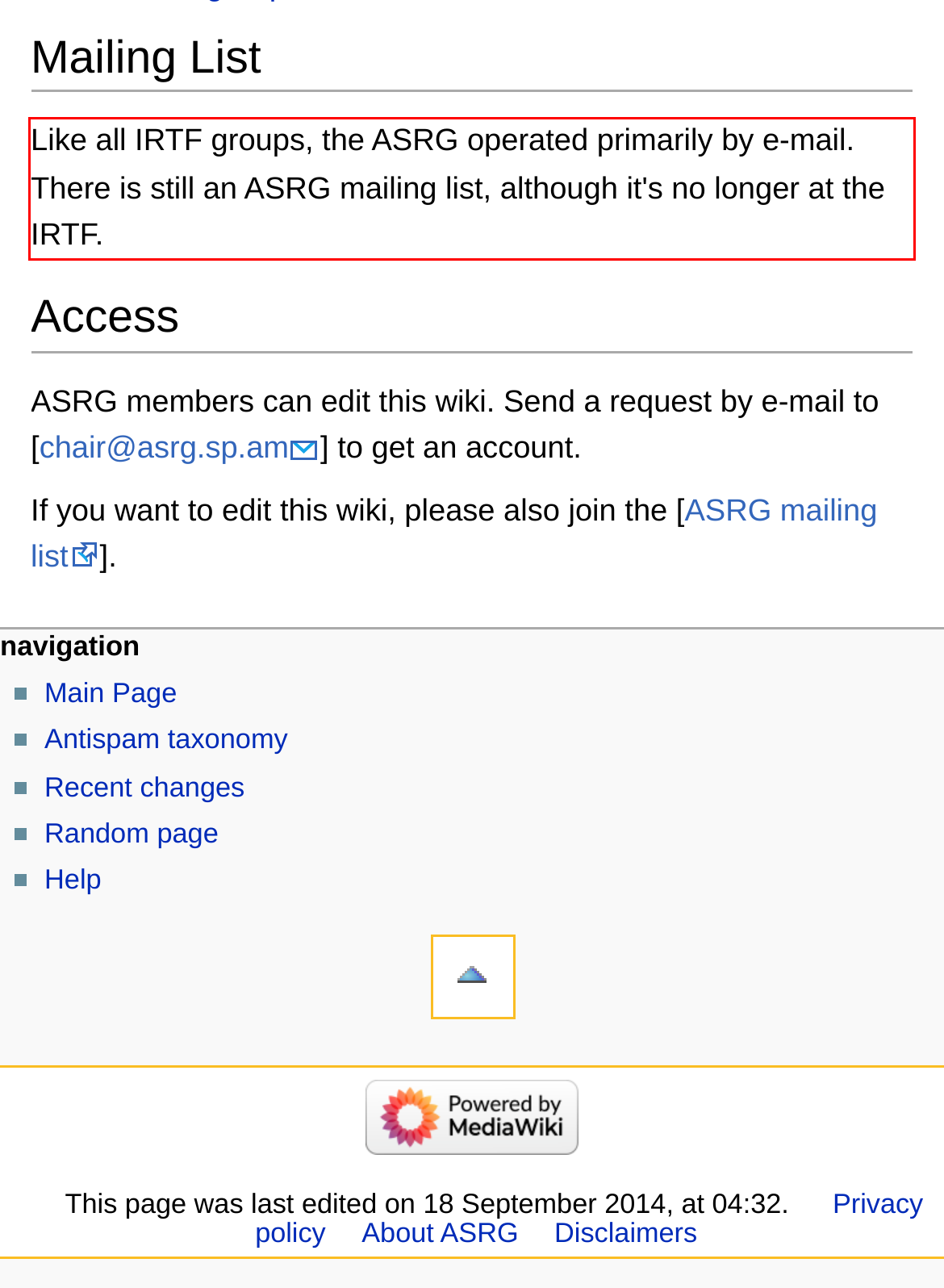Inspect the webpage screenshot that has a red bounding box and use OCR technology to read and display the text inside the red bounding box.

Like all IRTF groups, the ASRG operated primarily by e-mail. There is still an ASRG mailing list, although it's no longer at the IRTF.